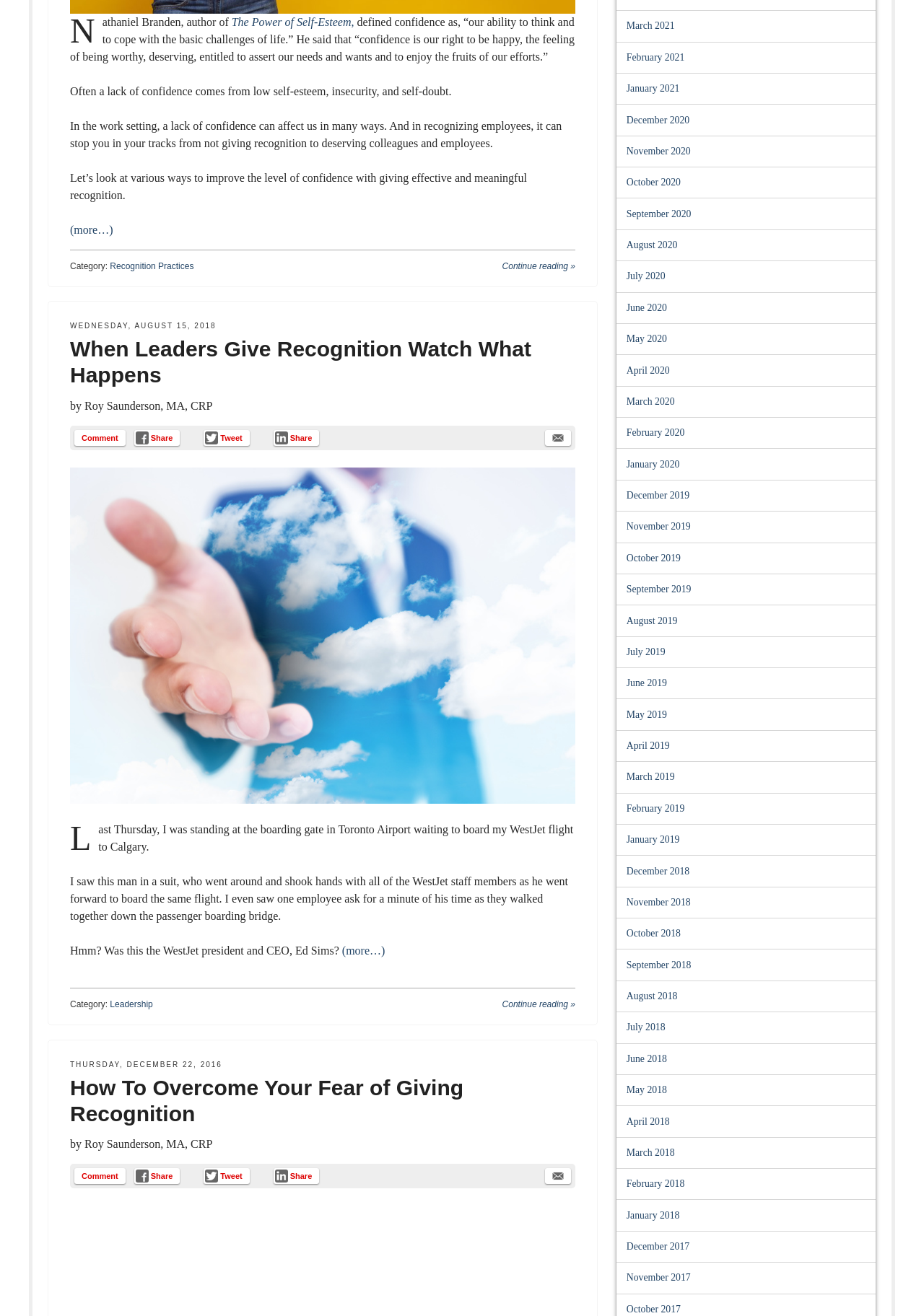Can you pinpoint the bounding box coordinates for the clickable element required for this instruction: "View archives"? The coordinates should be four float numbers between 0 and 1, i.e., [left, top, right, bottom].

None